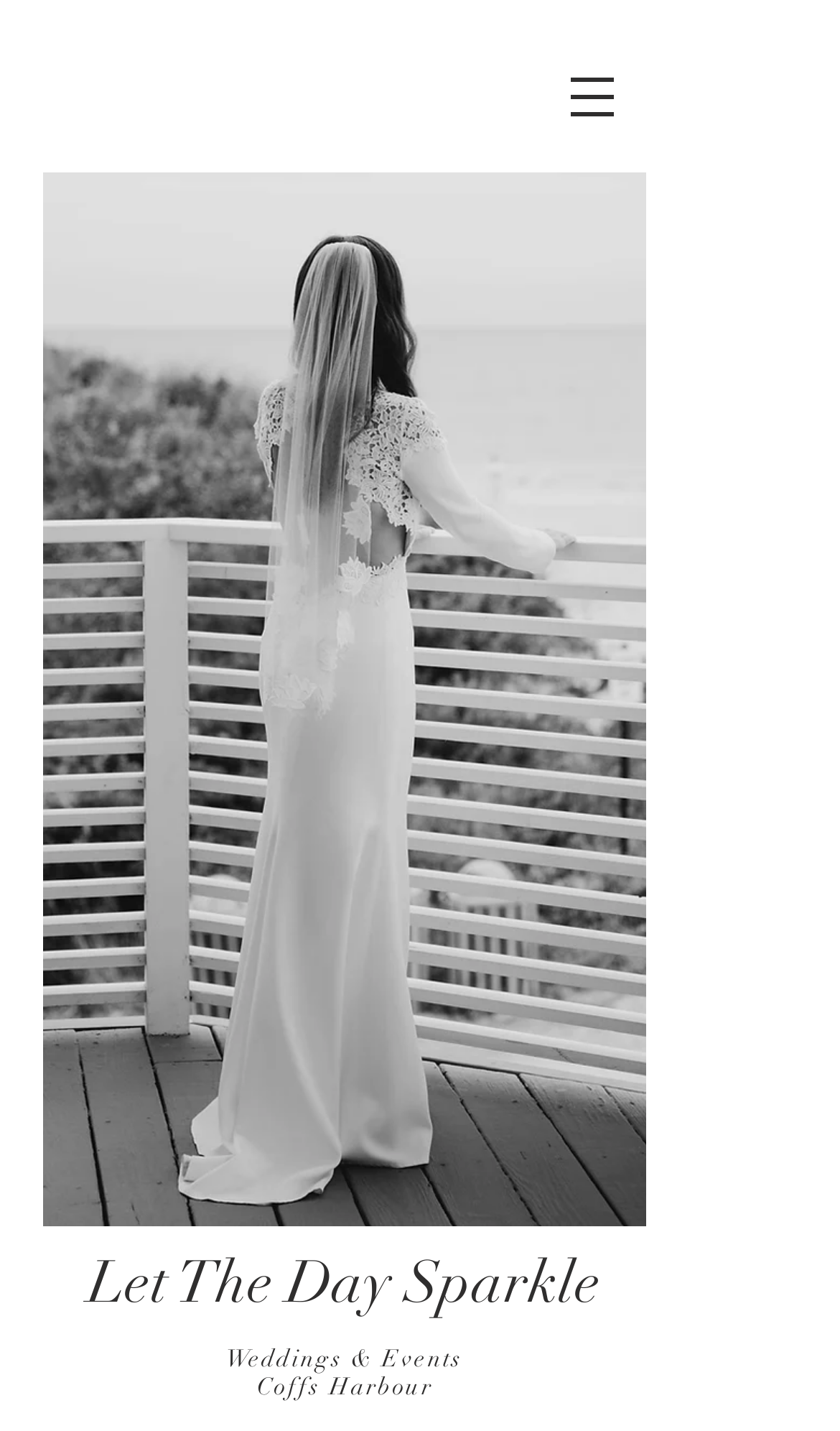Is there a navigation menu on the webpage?
Answer with a single word or phrase, using the screenshot for reference.

Yes